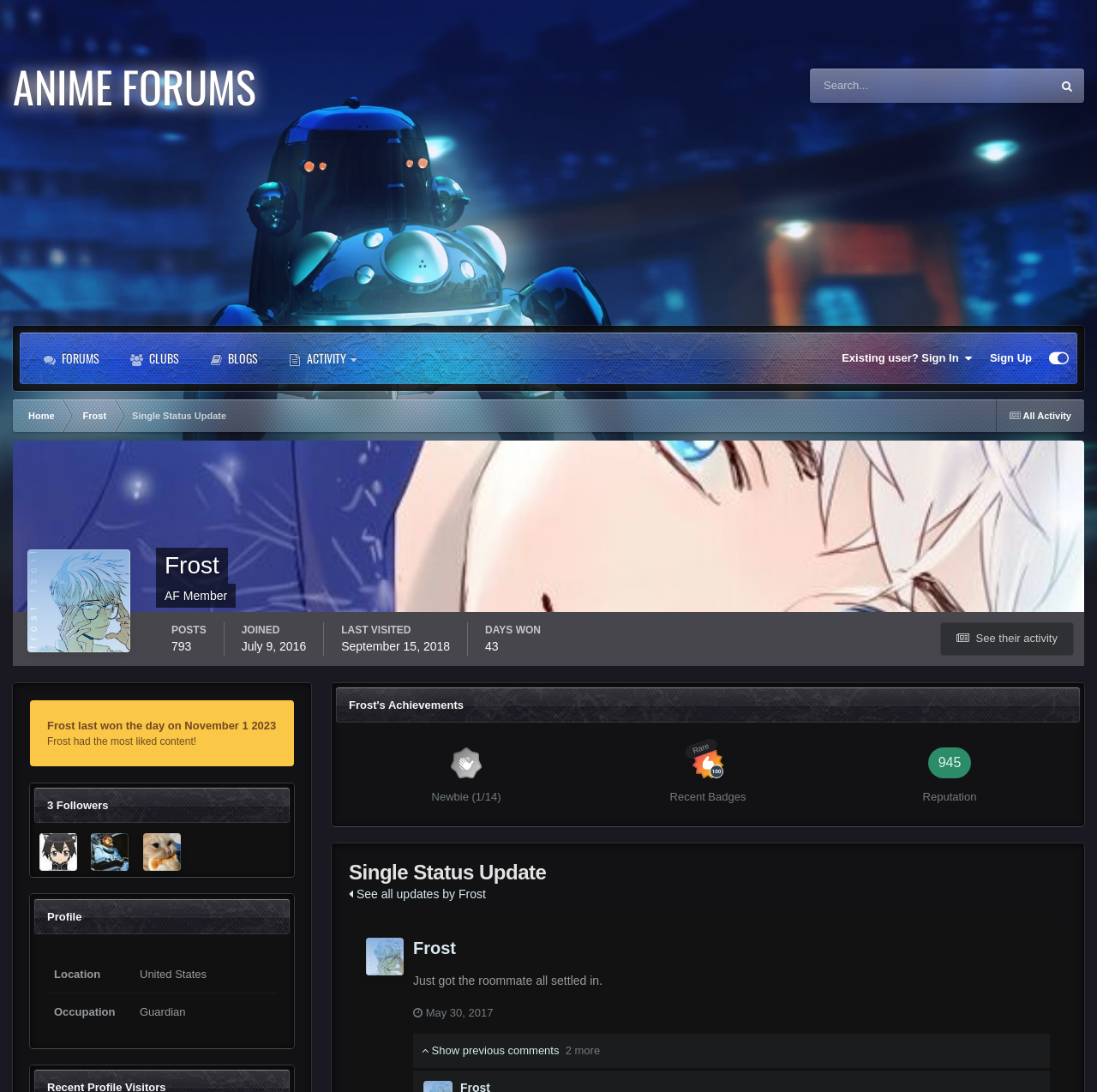Can you specify the bounding box coordinates of the area that needs to be clicked to fulfill the following instruction: "See all updates by Frost"?

[0.318, 0.812, 0.443, 0.825]